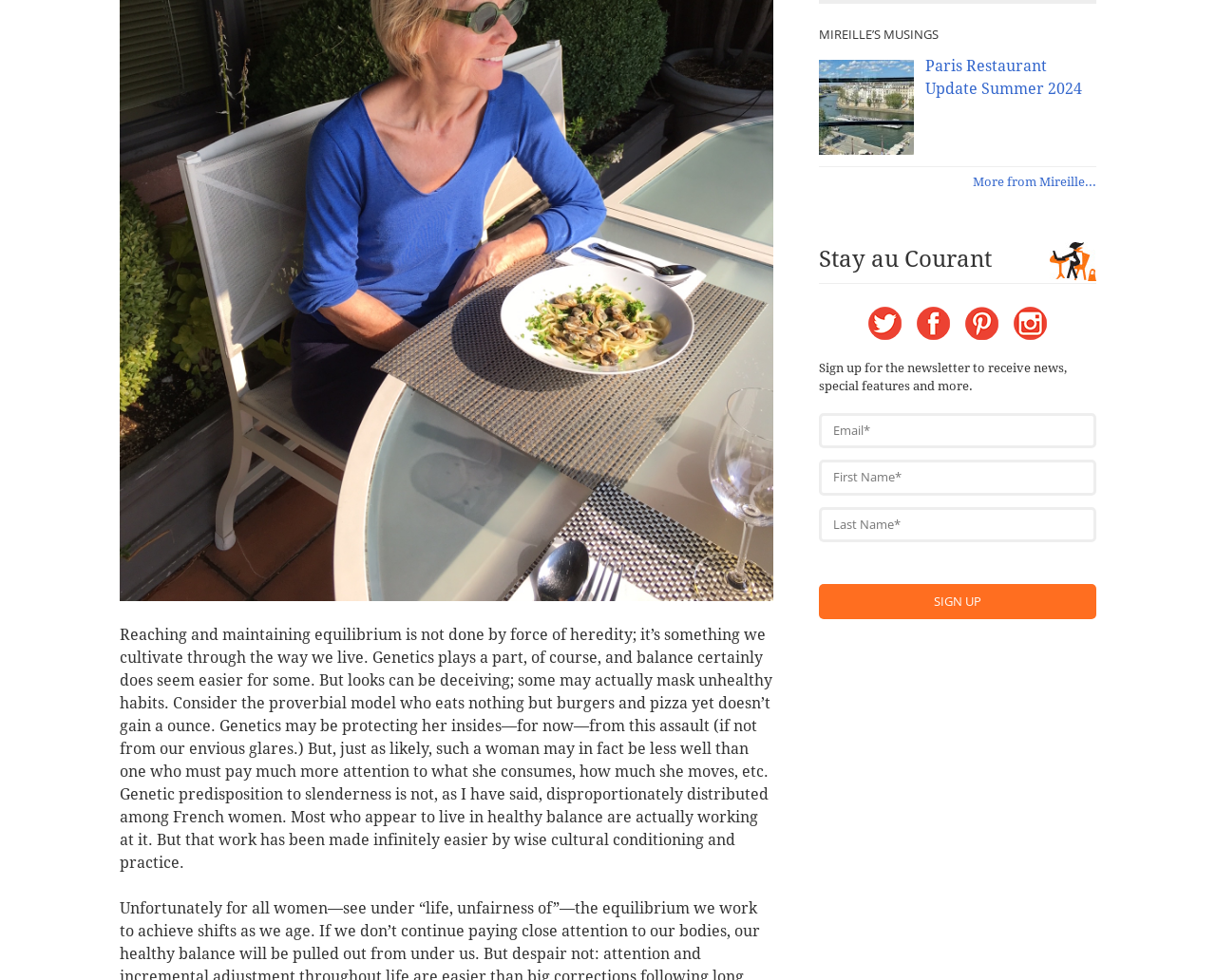Locate the bounding box coordinates of the UI element described by: "More from Mireille...". The bounding box coordinates should consist of four float numbers between 0 and 1, i.e., [left, top, right, bottom].

[0.8, 0.178, 0.902, 0.193]